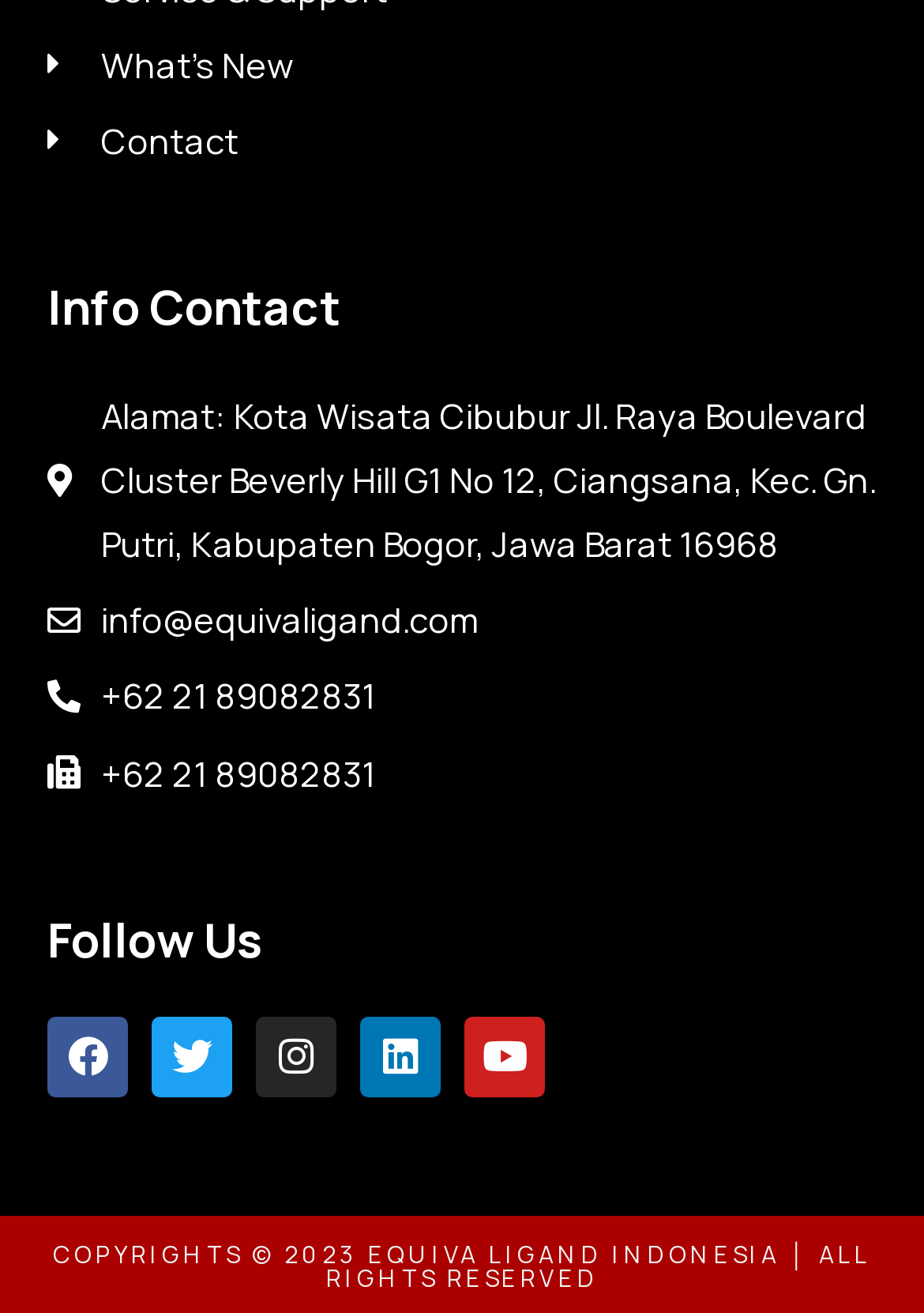Answer the question using only a single word or phrase: 
What is the company's address?

Alamat: Kota Wisata Cibubur Jl. Raya Boulevard Cluster Beverly Hill G1 No 12, Ciangsana, Kec. Gn. Putri, Kabupaten Bogor, Jawa Barat 16968